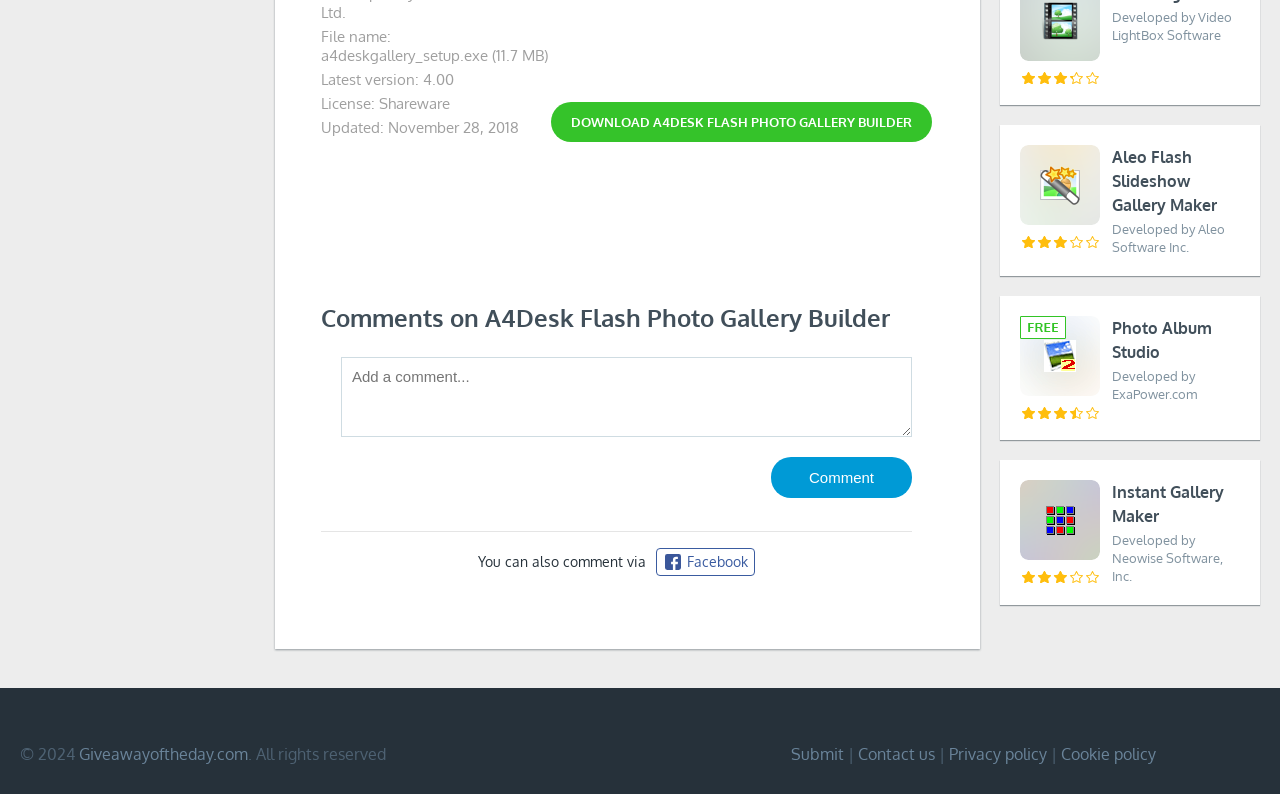Given the element description, predict the bounding box coordinates in the format (top-left x, top-left y, bottom-right x, bottom-right y), using floating point numbers between 0 and 1: aria-label="Advertisement" name="aswift_1" title="Advertisement"

[0.251, 0.229, 0.728, 0.355]